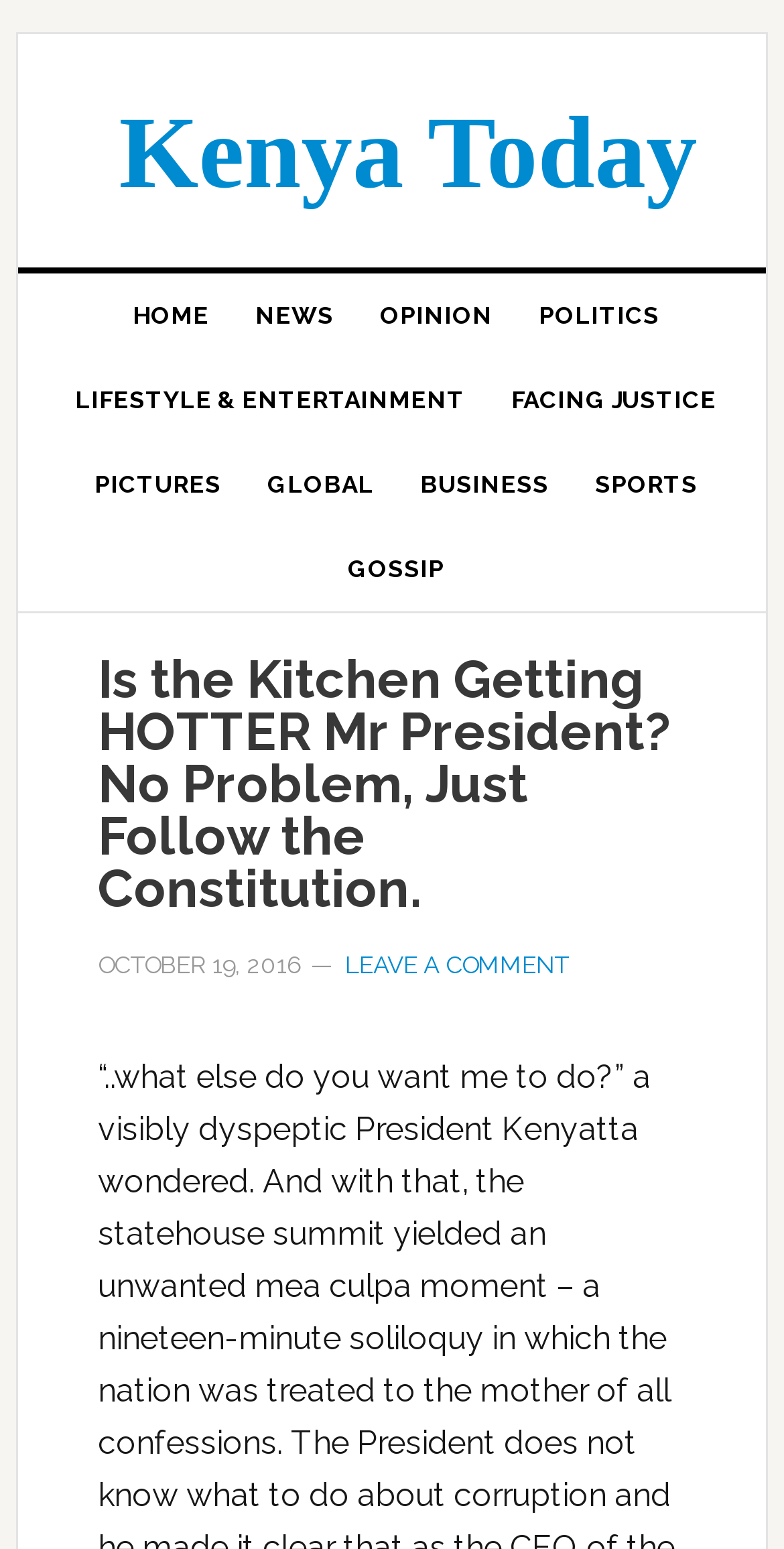Can you find the bounding box coordinates for the element to click on to achieve the instruction: "read news"?

[0.295, 0.177, 0.456, 0.231]